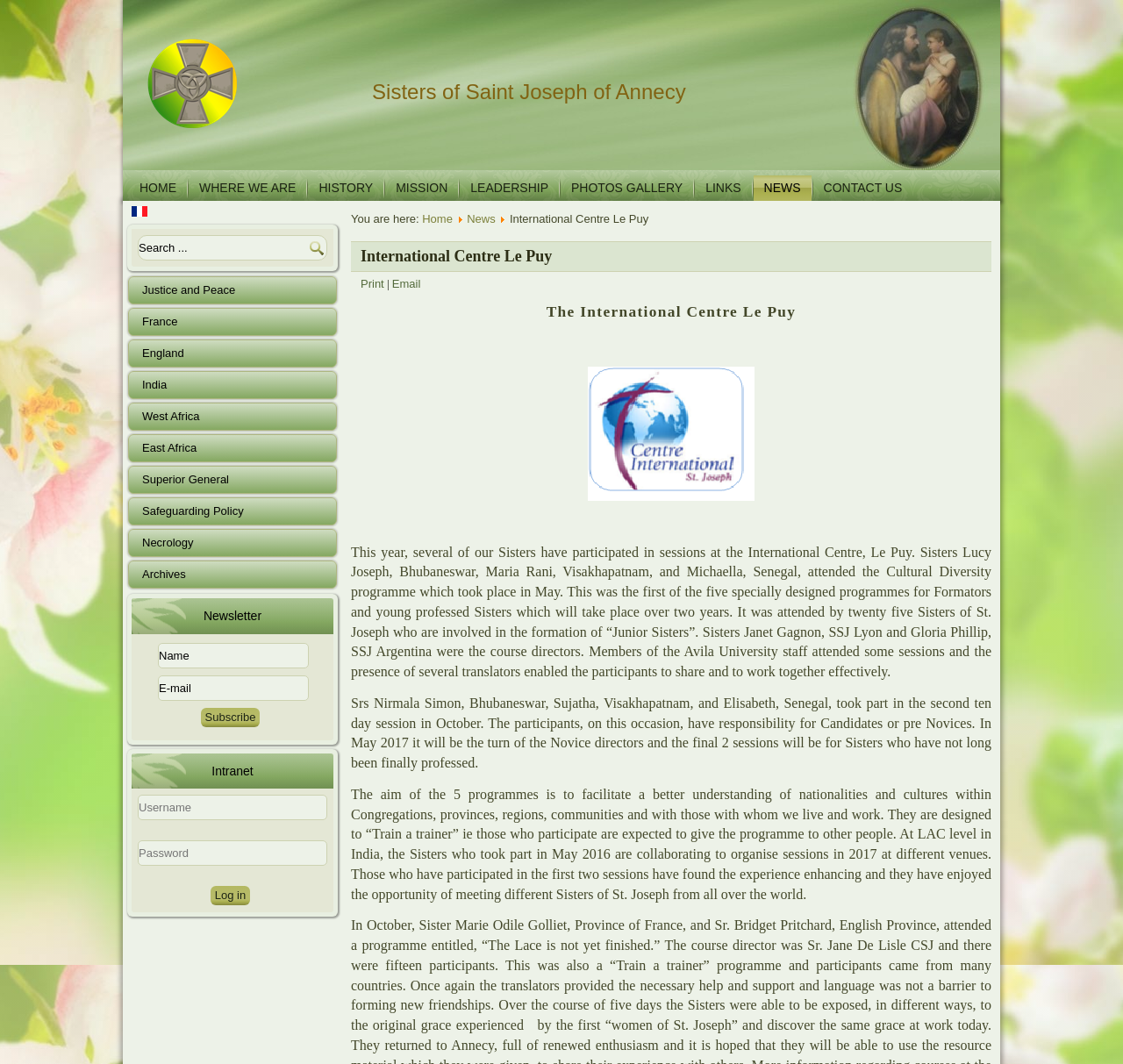Based on the image, give a detailed response to the question: How many links are there in the top navigation menu?

The top navigation menu contains links to 'HOME', 'WHERE WE ARE', 'HISTORY', 'MISSION', 'LEADERSHIP', 'PHOTOS GALLERY', 'LINKS', 'NEWS', and 'CONTACT US', which totals 9 links.